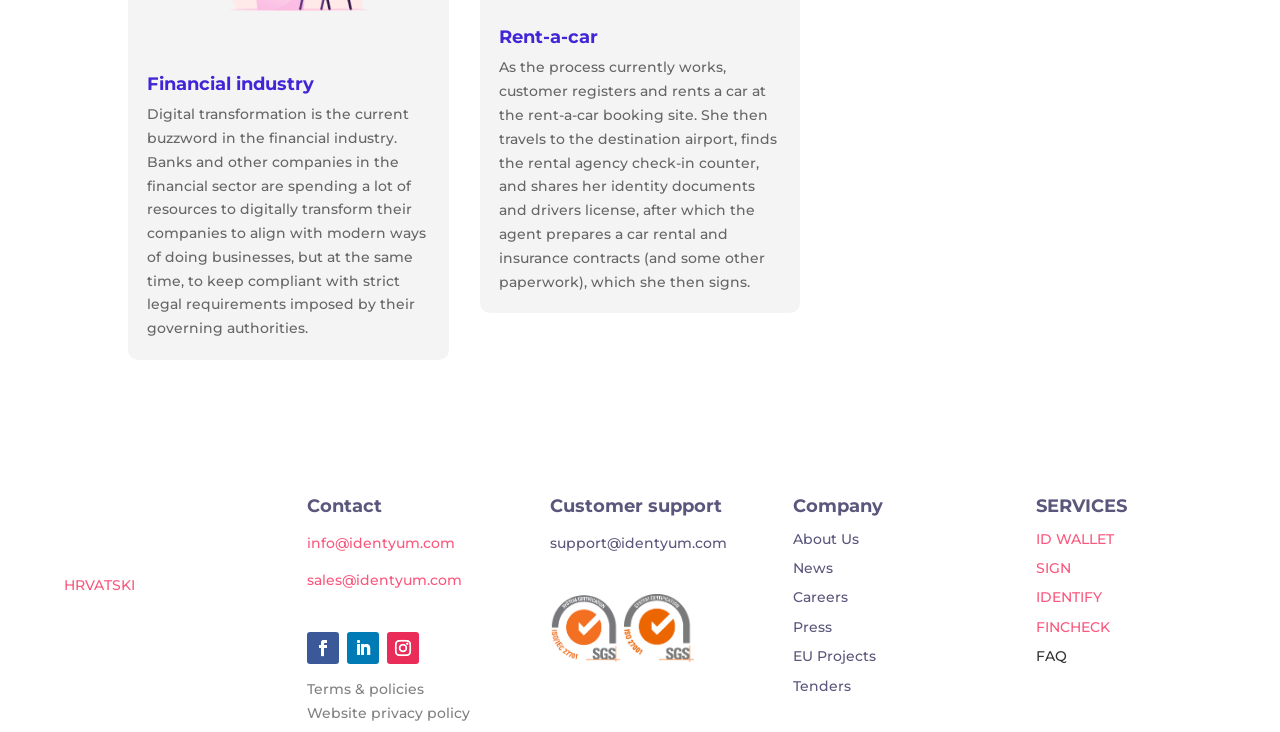Point out the bounding box coordinates of the section to click in order to follow this instruction: "Click on Financial industry".

[0.115, 0.1, 0.245, 0.13]